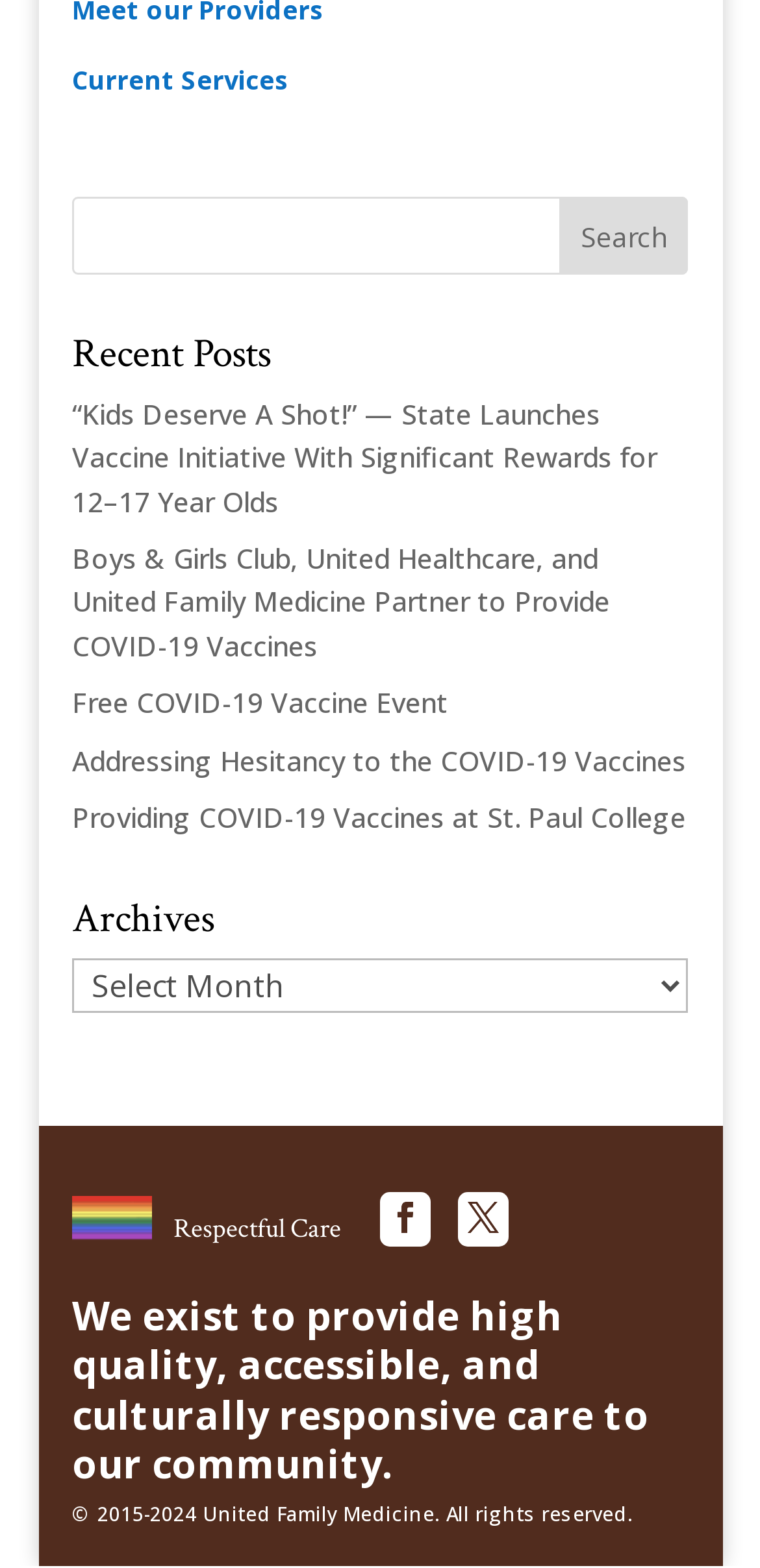What is the purpose of the search bar?
Using the image as a reference, answer the question with a short word or phrase.

To search for content